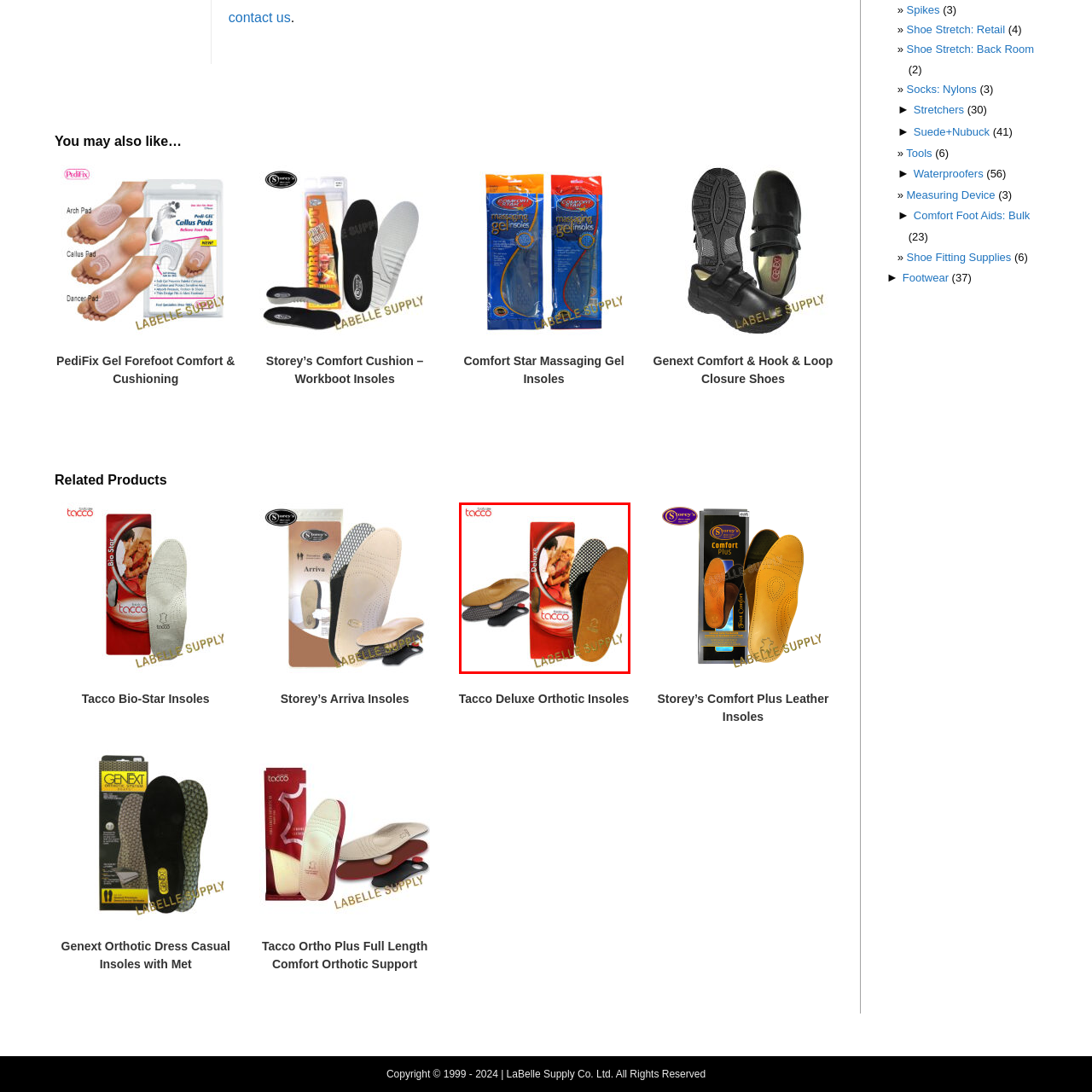Examine the image highlighted by the red boundary, What is the primary purpose of the orthotic insoles? Provide your answer in a single word or phrase.

Comfort and support